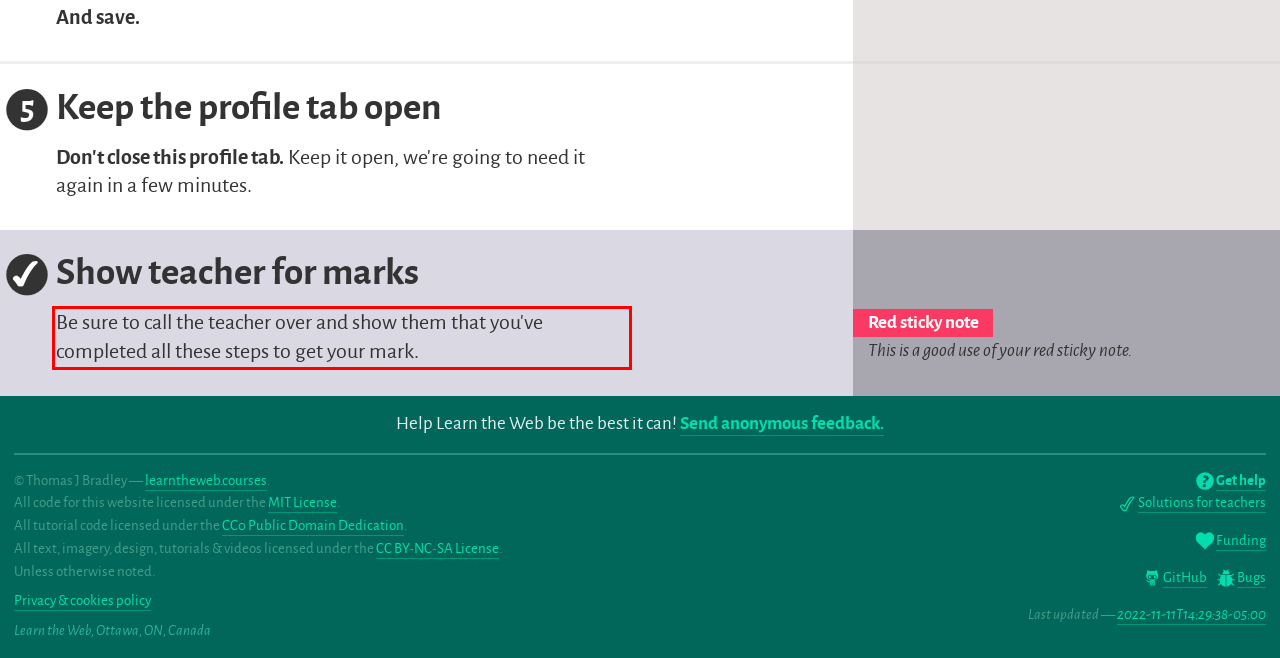Please examine the screenshot of the webpage and read the text present within the red rectangle bounding box.

Be sure to call the teacher over and show them that you’ve completed all these steps to get your mark.